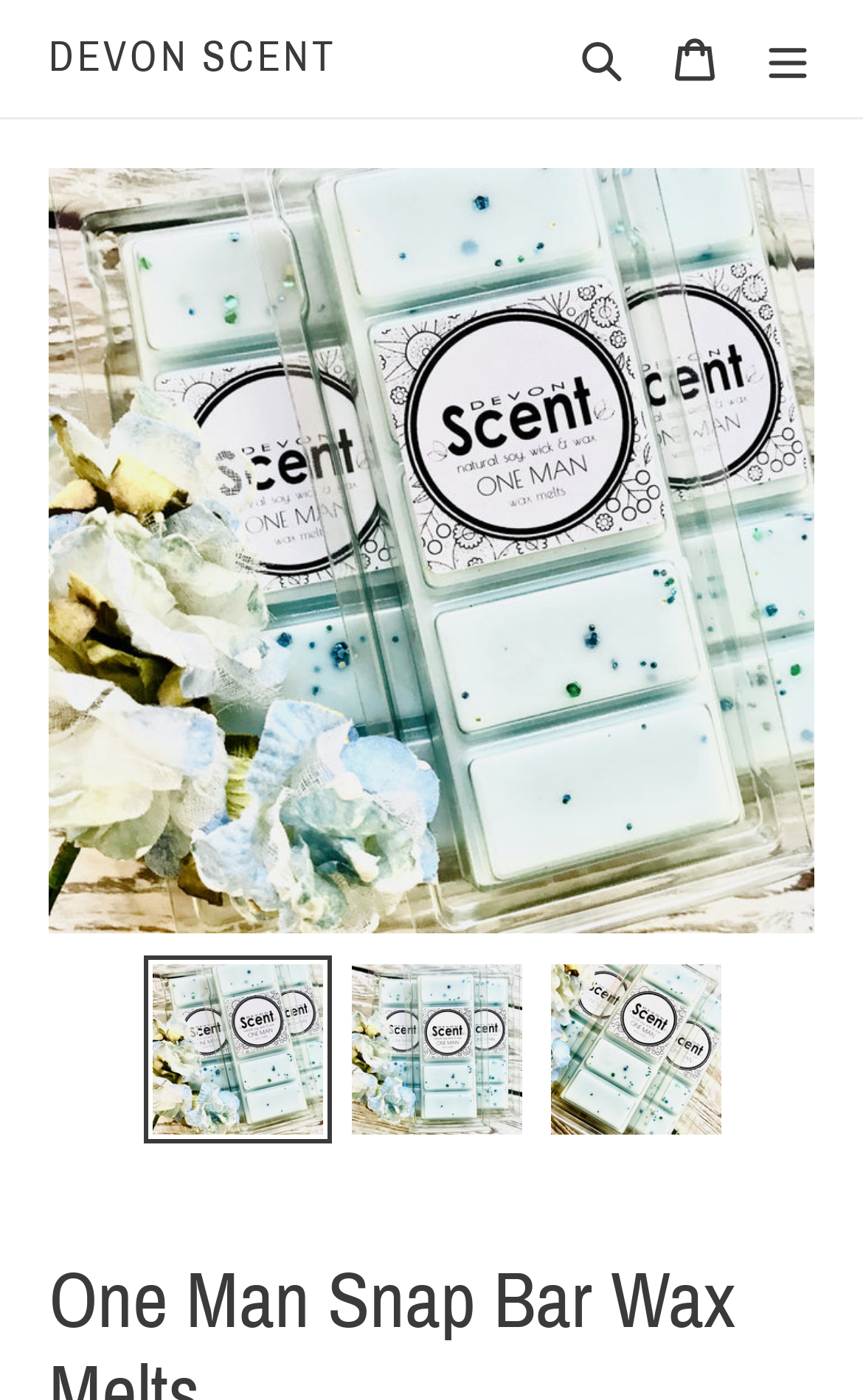Give a short answer using one word or phrase for the question:
What is the purpose of the 'Search' button?

To search the website